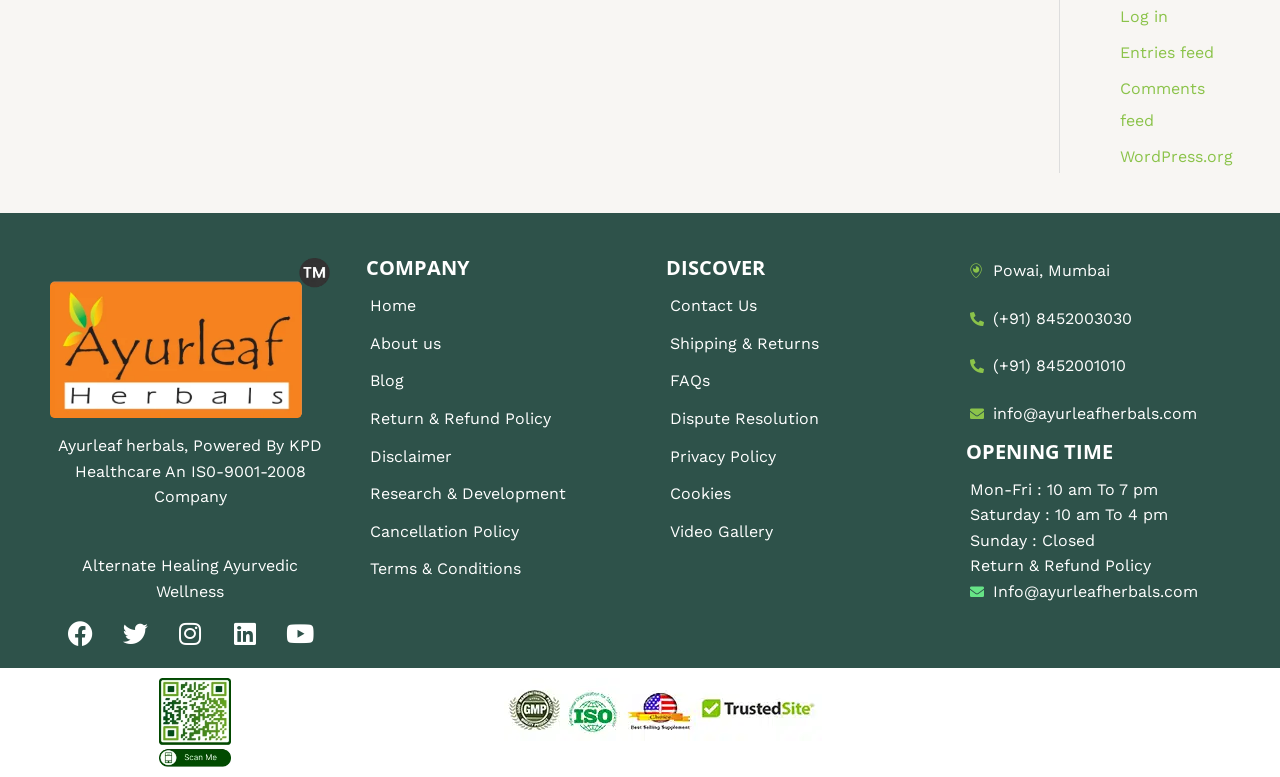Answer this question in one word or a short phrase: What are the social media platforms linked?

Facebook, Twitter, Instagram, Linkedin, Youtube